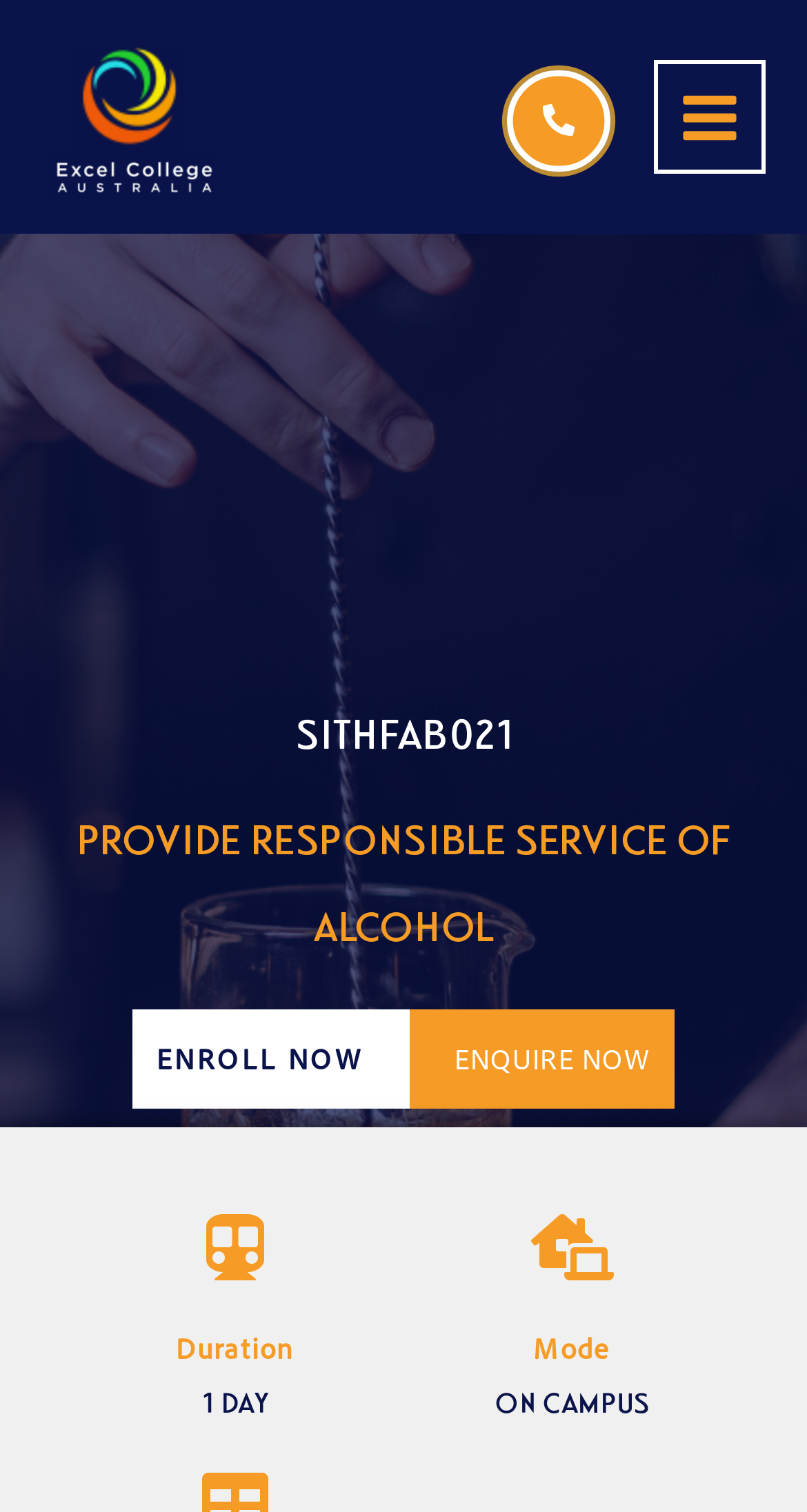Please determine the bounding box coordinates for the UI element described as: "Enroll now".

[0.11, 0.668, 0.453, 0.733]